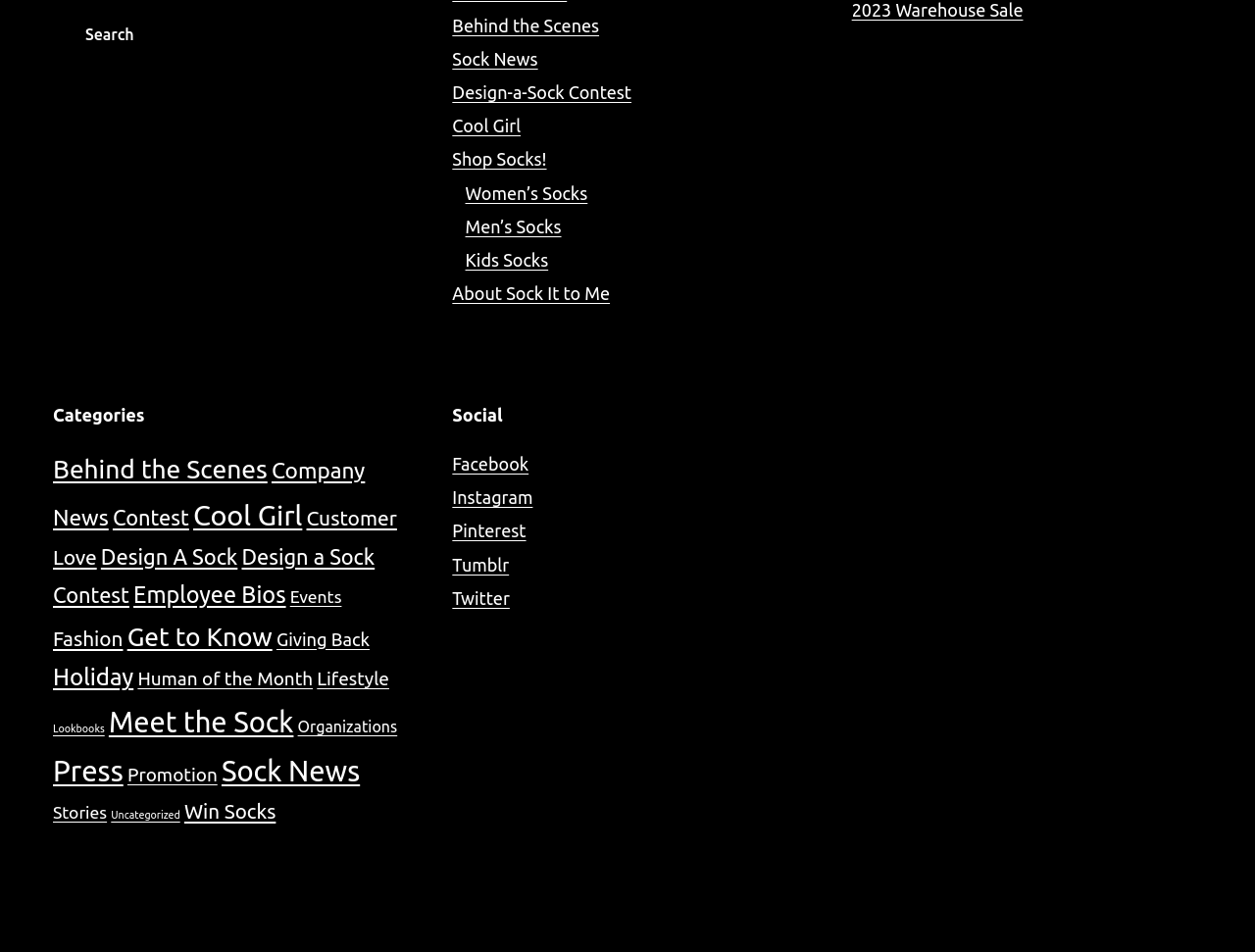How many categories are there?
Based on the visual details in the image, please answer the question thoroughly.

I counted the number of links under the 'Categories' navigation menu, which are 'Behind the Scenes', 'Company News', 'Contest', 'Cool Girl', 'Customer Love', 'Design A Sock', 'Design a Sock Contest', 'Employee Bios', 'Events', 'Fashion', 'Get to Know', 'Giving Back', 'Holiday', 'Human of the Month', 'Lifestyle', 'Lookbooks', and 'Meet the Sock'. There are 17 links in total.